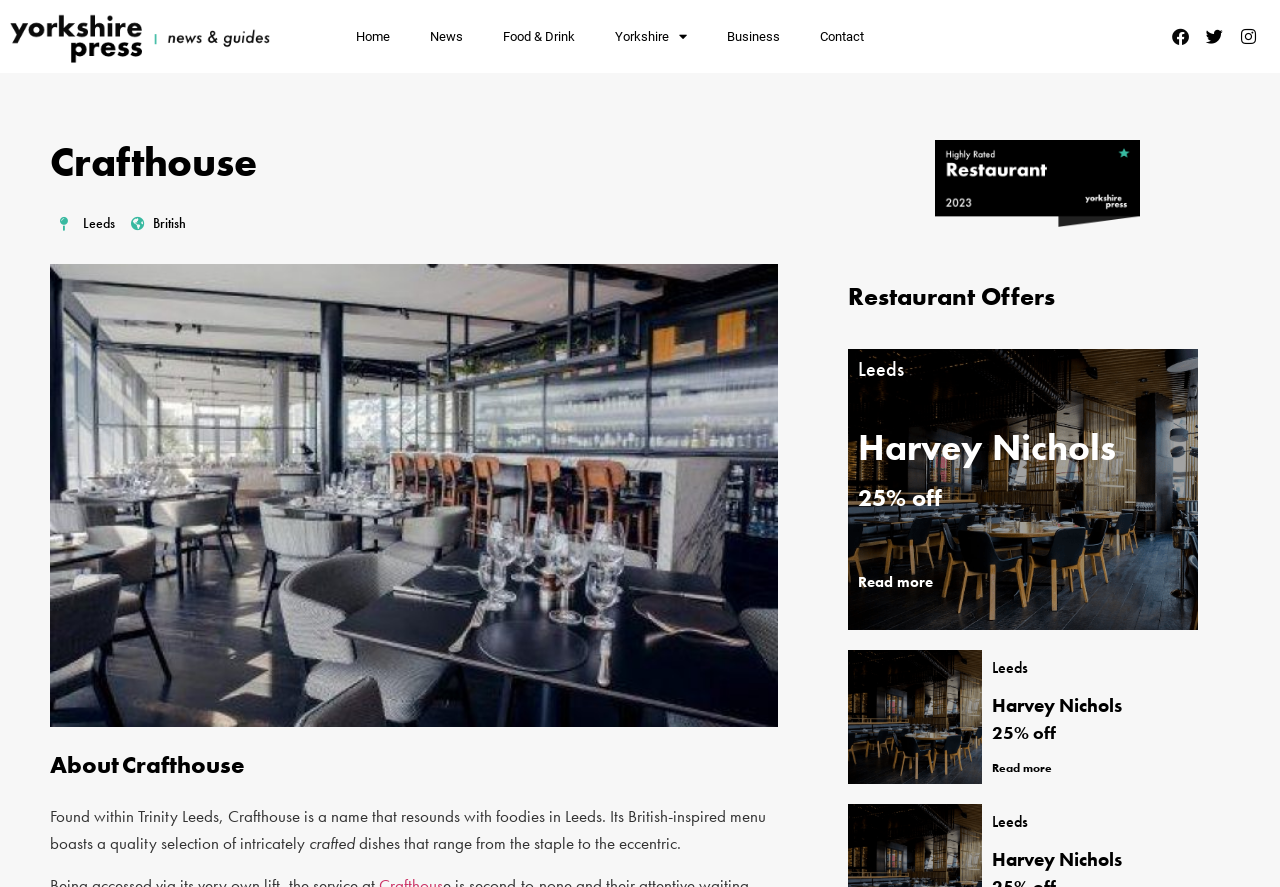Please locate the bounding box coordinates of the element that needs to be clicked to achieve the following instruction: "Visit the 'blog'". The coordinates should be four float numbers between 0 and 1, i.e., [left, top, right, bottom].

None